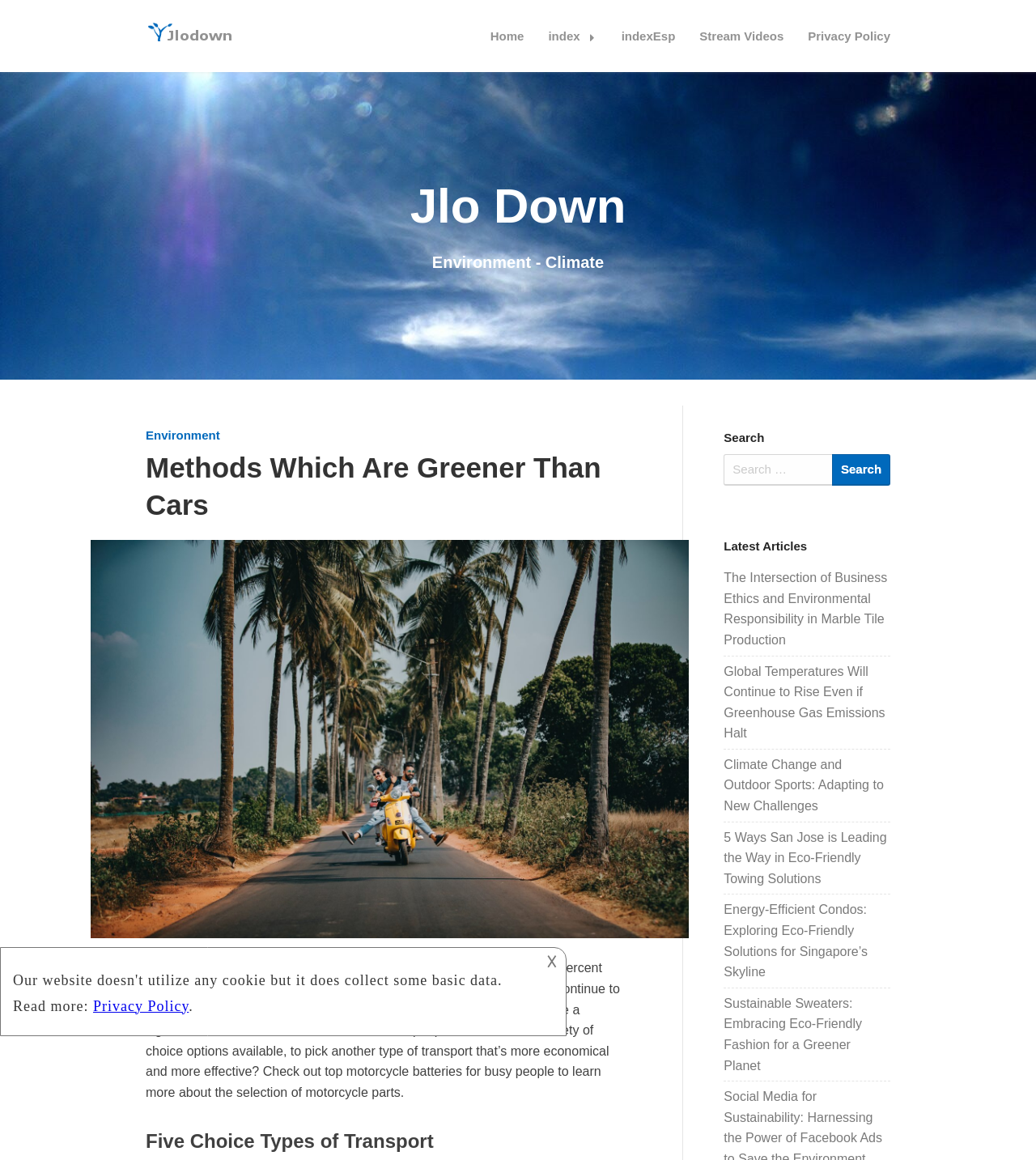Find the bounding box coordinates of the element to click in order to complete the given instruction: "Search for something."

[0.699, 0.391, 0.859, 0.419]